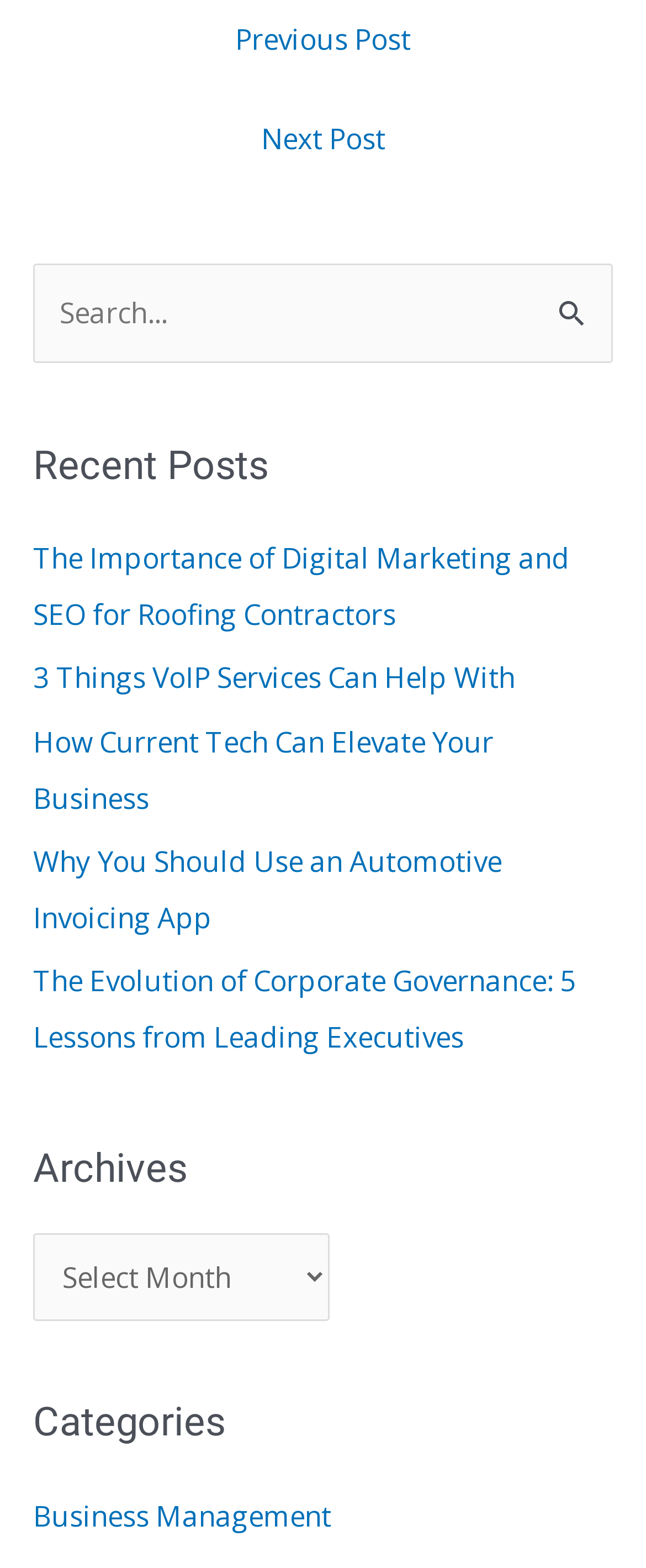Please identify the bounding box coordinates of the element's region that needs to be clicked to fulfill the following instruction: "View the recent post about Digital Marketing and SEO for Roofing Contractors". The bounding box coordinates should consist of four float numbers between 0 and 1, i.e., [left, top, right, bottom].

[0.051, 0.344, 0.882, 0.404]